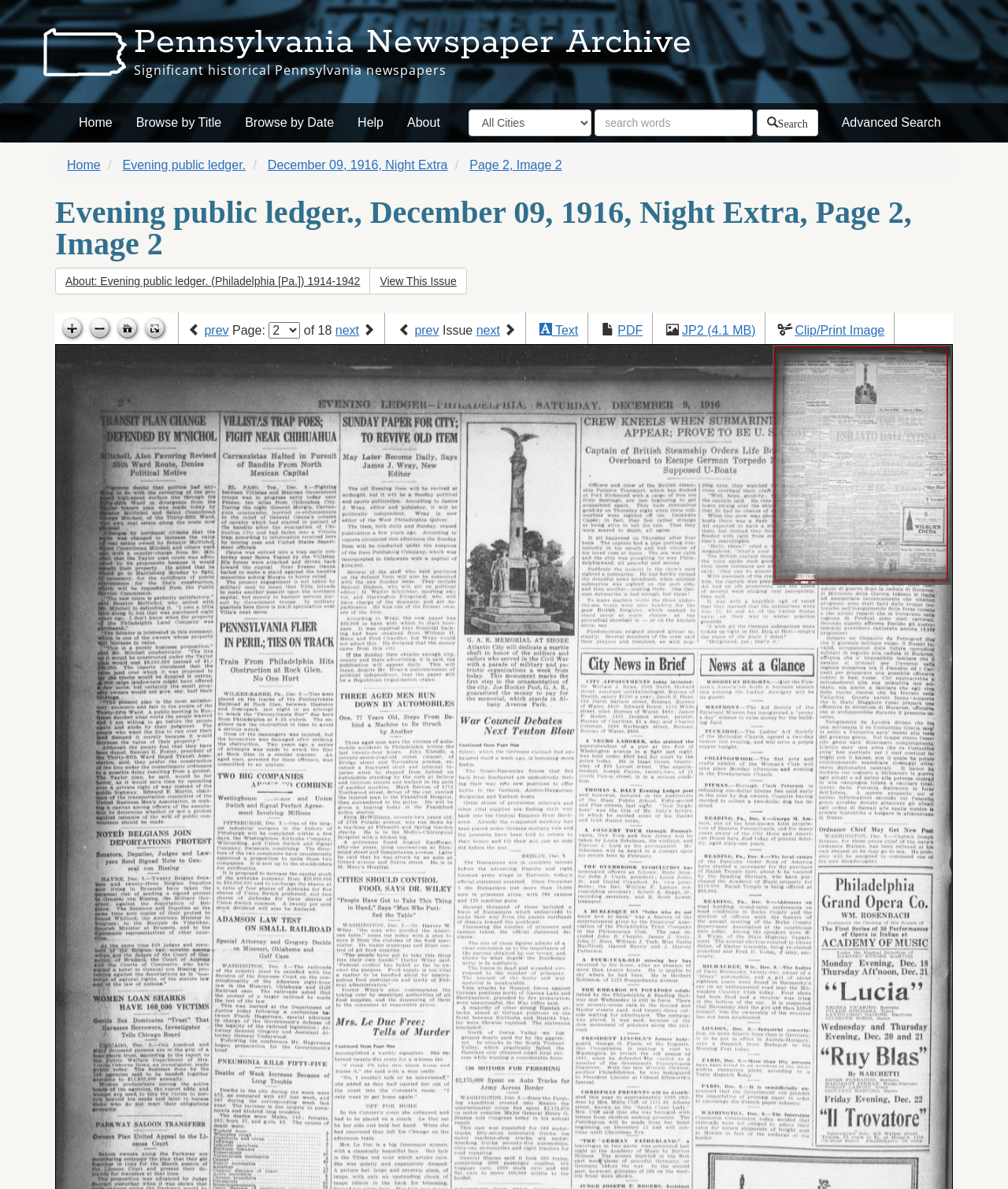Identify the bounding box coordinates for the element that needs to be clicked to fulfill this instruction: "View this issue". Provide the coordinates in the format of four float numbers between 0 and 1: [left, top, right, bottom].

[0.367, 0.225, 0.463, 0.247]